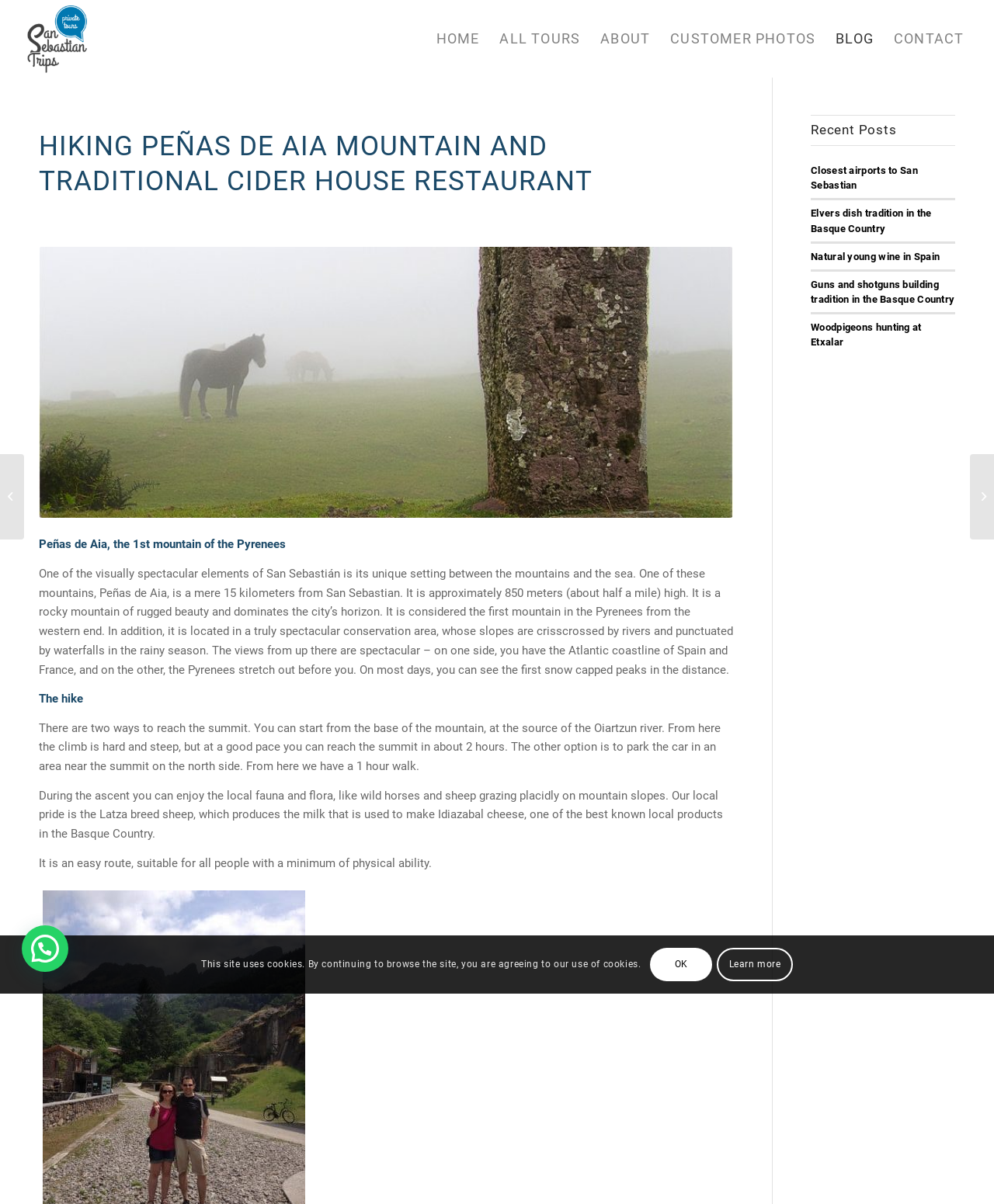Describe the entire webpage, focusing on both content and design.

This webpage is about hiking from San Sebastian to the first mountain of the Peñas de Aia in the Basque Country, with a focus on a traditional cider house restaurant. 

At the top left, there is a link to "San Sebastian Trips" accompanied by an image. To the right of this, there are several links to different sections of the website, including "HOME", "ALL TOURS", "ABOUT", "CUSTOMER PHOTOS", "BLOG", and "CONTACT". 

Below these links, there is a header section with a heading that reads "HIKING PEÑAS DE AIA MOUNTAIN AND TRADITIONAL CIDER HOUSE RESTAURANT". This is followed by a link to "HIKING TOURS" accompanied by an image. 

To the right of the header section, there is a block of text that describes Peñas de Aia, a mountain located 15 kilometers from San Sebastian. The text explains that the mountain is approximately 850 meters high, has rugged beauty, and offers spectacular views of the Atlantic coastline and the Pyrenees. 

Below this text, there are several paragraphs that describe the hike to the summit of Peñas de Aia. The hike can be started from the base of the mountain or from a parking area near the summit. The text also mentions the local fauna and flora, including wild horses and sheep, and notes that the route is easy and suitable for people with a minimum of physical ability. 

On the right side of the page, there is a section with the heading "Recent Posts". This section contains links to several blog posts, including "Closest airports to San Sebastian", "Elvers dish tradition in the Basque Country", and "Natural young wine in Spain". 

At the bottom left of the page, there is a link to "Top Cheese cake in San Sebastian san sebastian cheesecake" accompanied by an image. To the right of this, there is a link to "SEA TOURS Sailing in San Sebastian". 

Finally, at the bottom of the page, there is a notice about the use of cookies on the site, with links to "OK" and "Learn more".